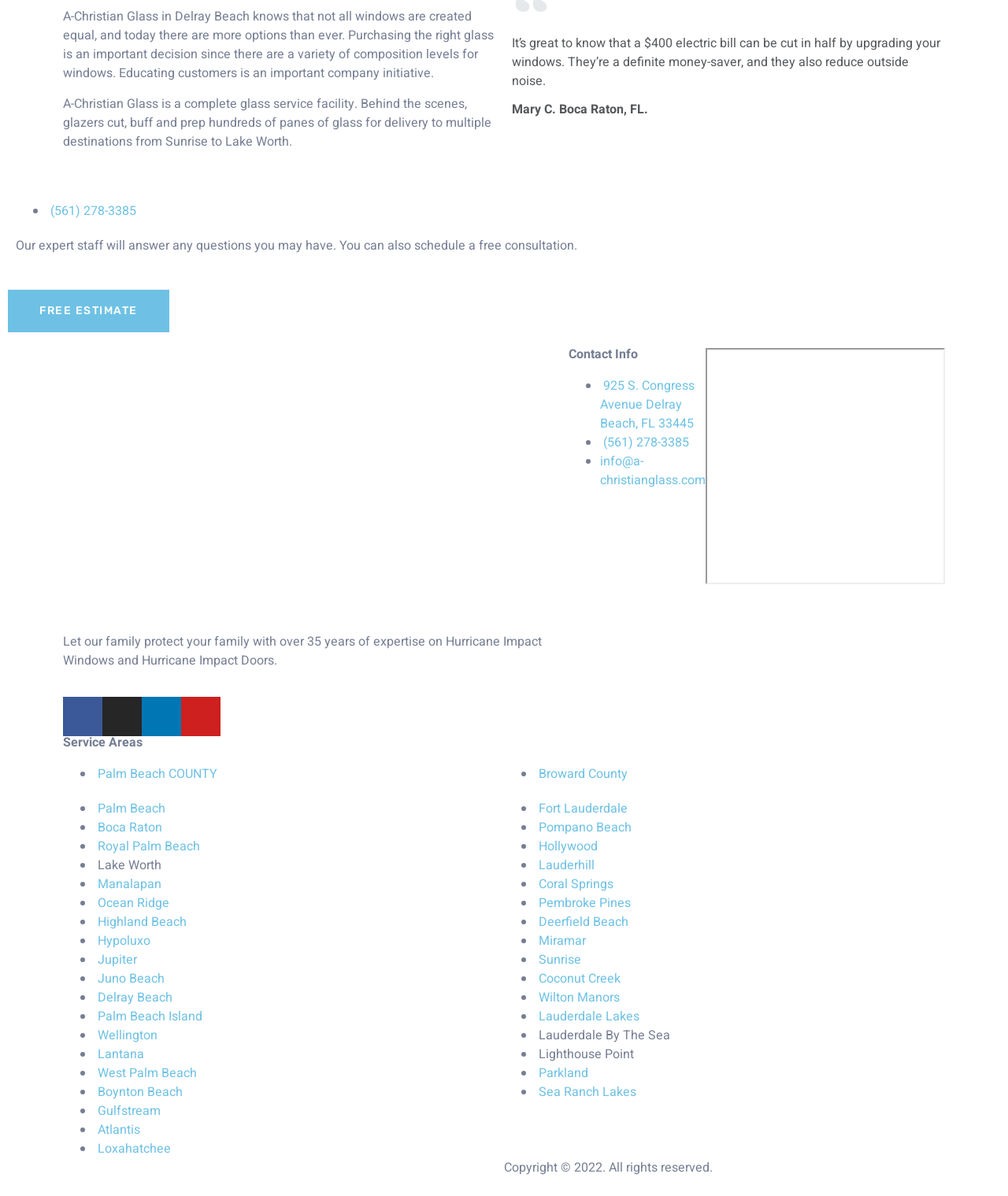Please specify the bounding box coordinates in the format (top-left x, top-left y, bottom-right x, bottom-right y), with all values as floating point numbers between 0 and 1. Identify the bounding box of the UI element described by: Home

None